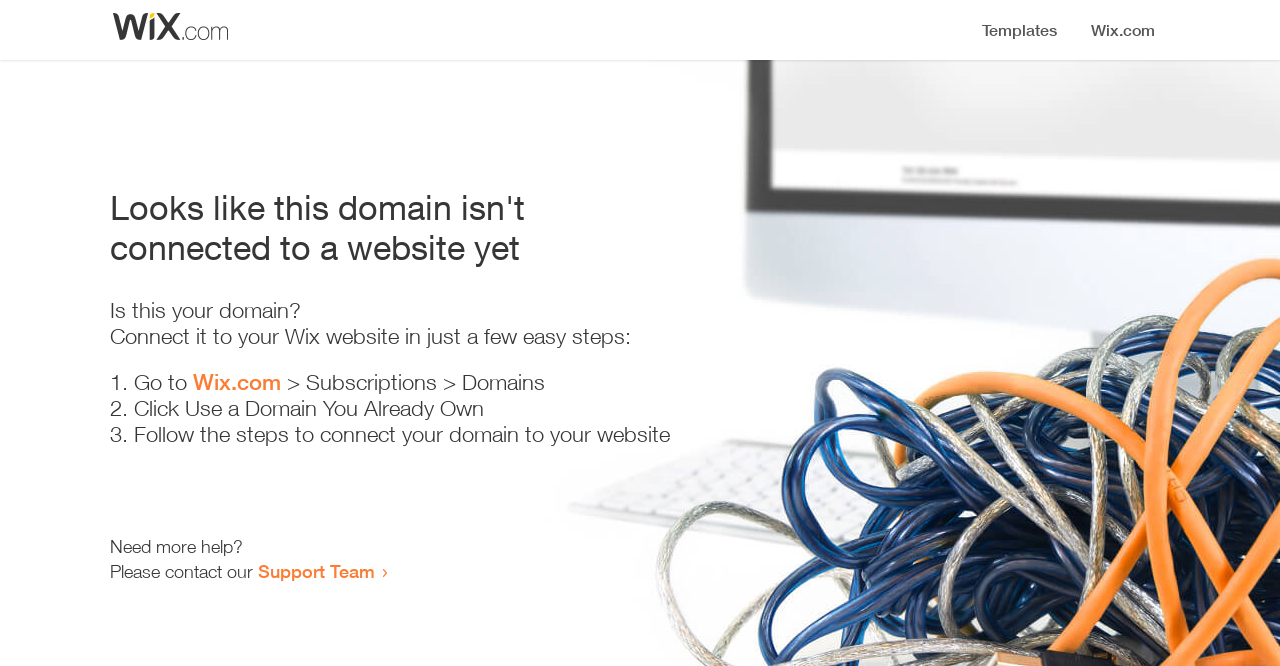Carefully observe the image and respond to the question with a detailed answer:
Where can I get more help?

The webpage provides a link to the 'Support Team' where I can get more help, as indicated by the static text 'Need more help?' and the link 'Support Team'.